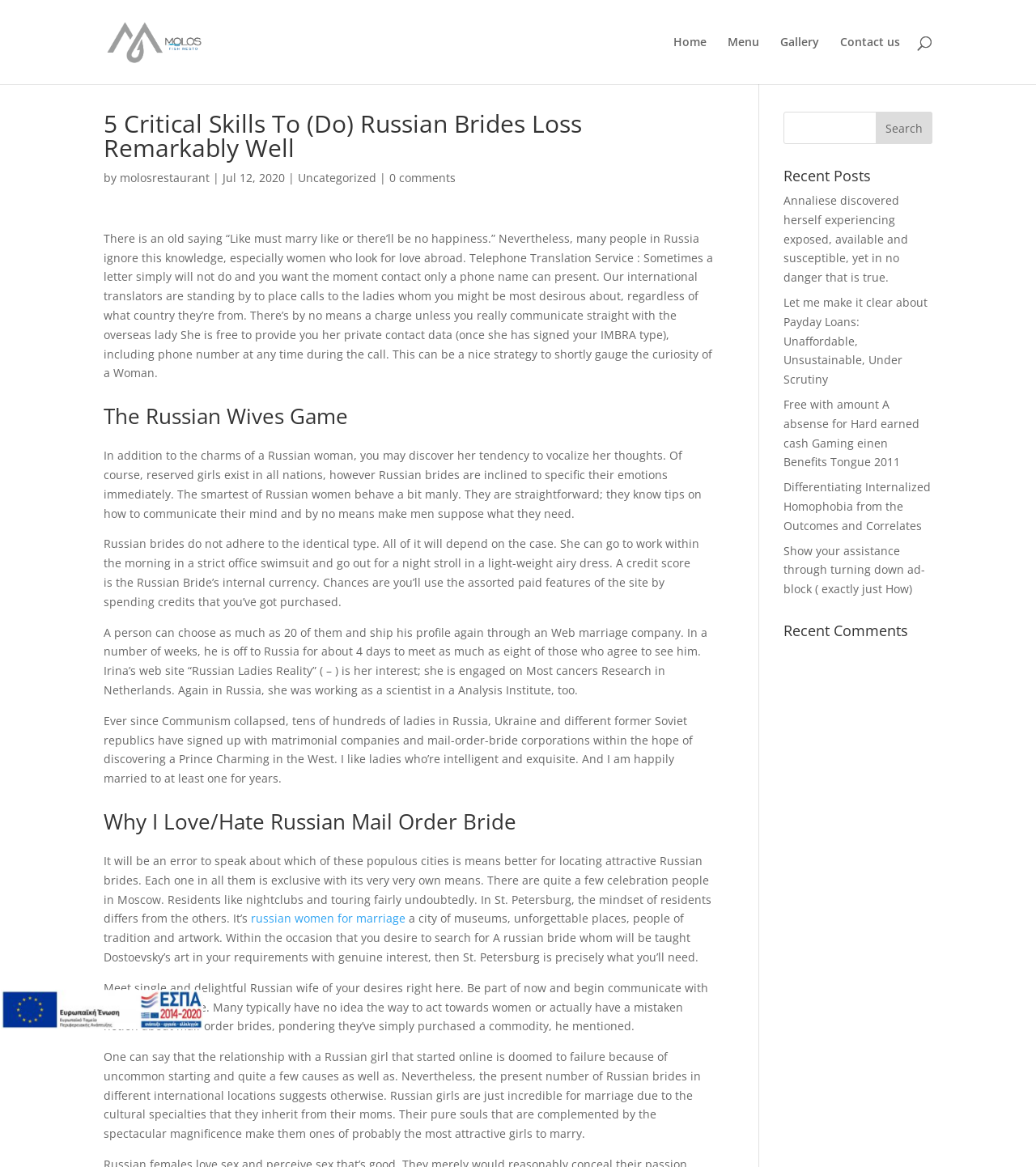Please identify the bounding box coordinates of the area I need to click to accomplish the following instruction: "Click the 'Search' button".

[0.845, 0.096, 0.9, 0.123]